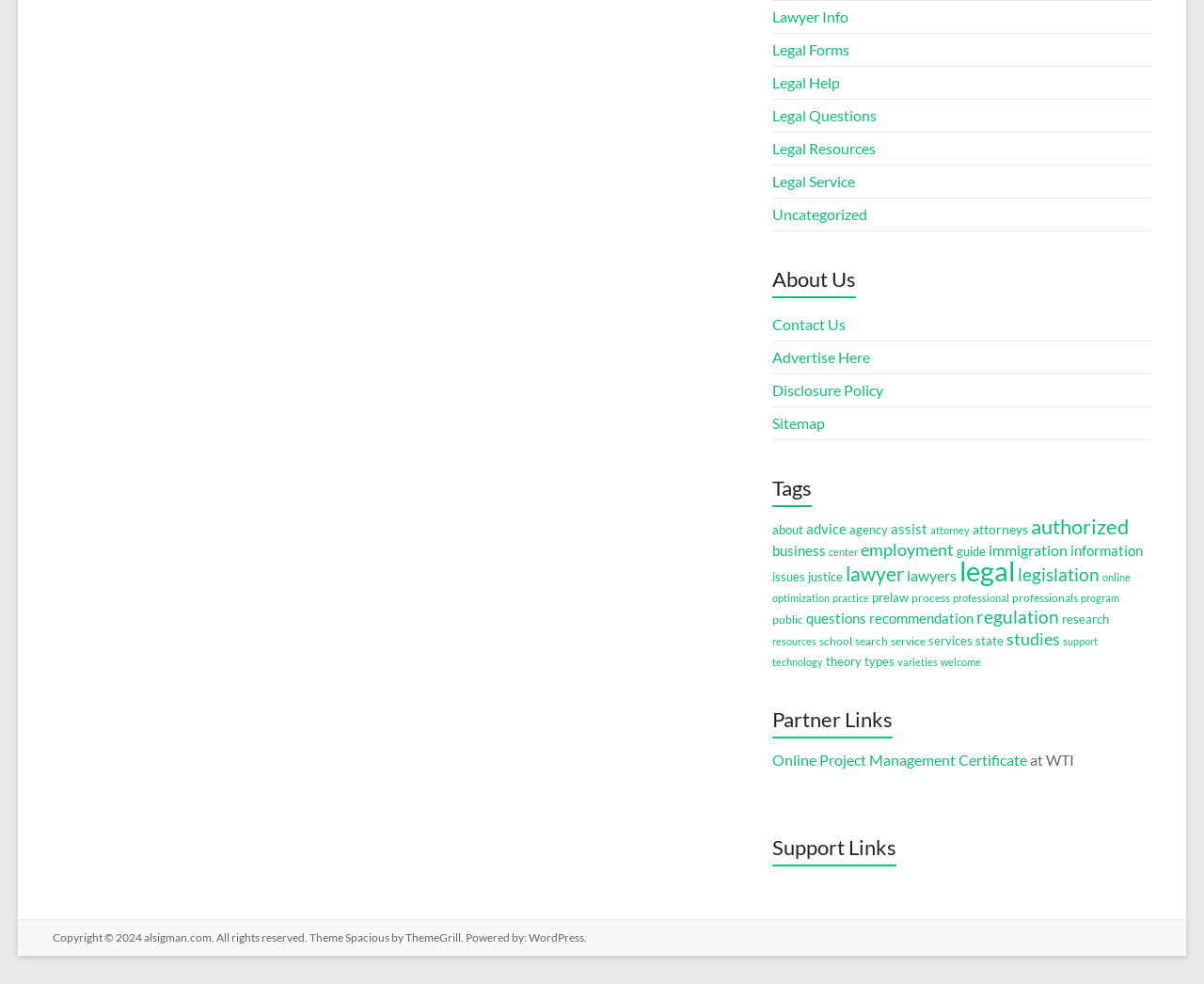Locate the bounding box coordinates of the area that needs to be clicked to fulfill the following instruction: "Go to 'Legal Forms'". The coordinates should be in the format of four float numbers between 0 and 1, namely [left, top, right, bottom].

[0.641, 0.041, 0.706, 0.06]